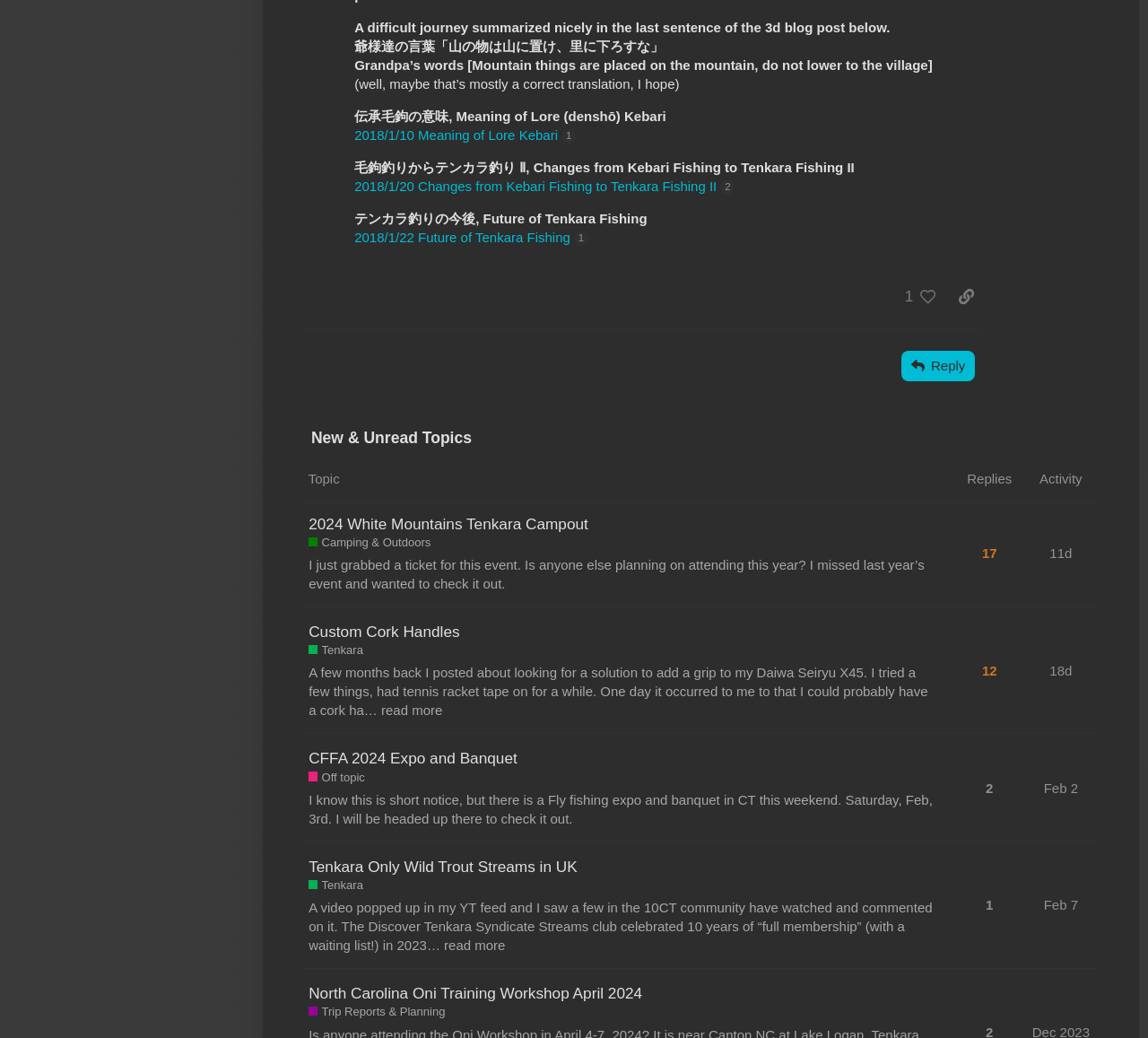Refer to the image and provide an in-depth answer to the question:
What is the topic of the first post?

I determined the answer by looking at the first row in the table with the topic list, which has a heading '2024 White Mountains Tenkara Campout'.